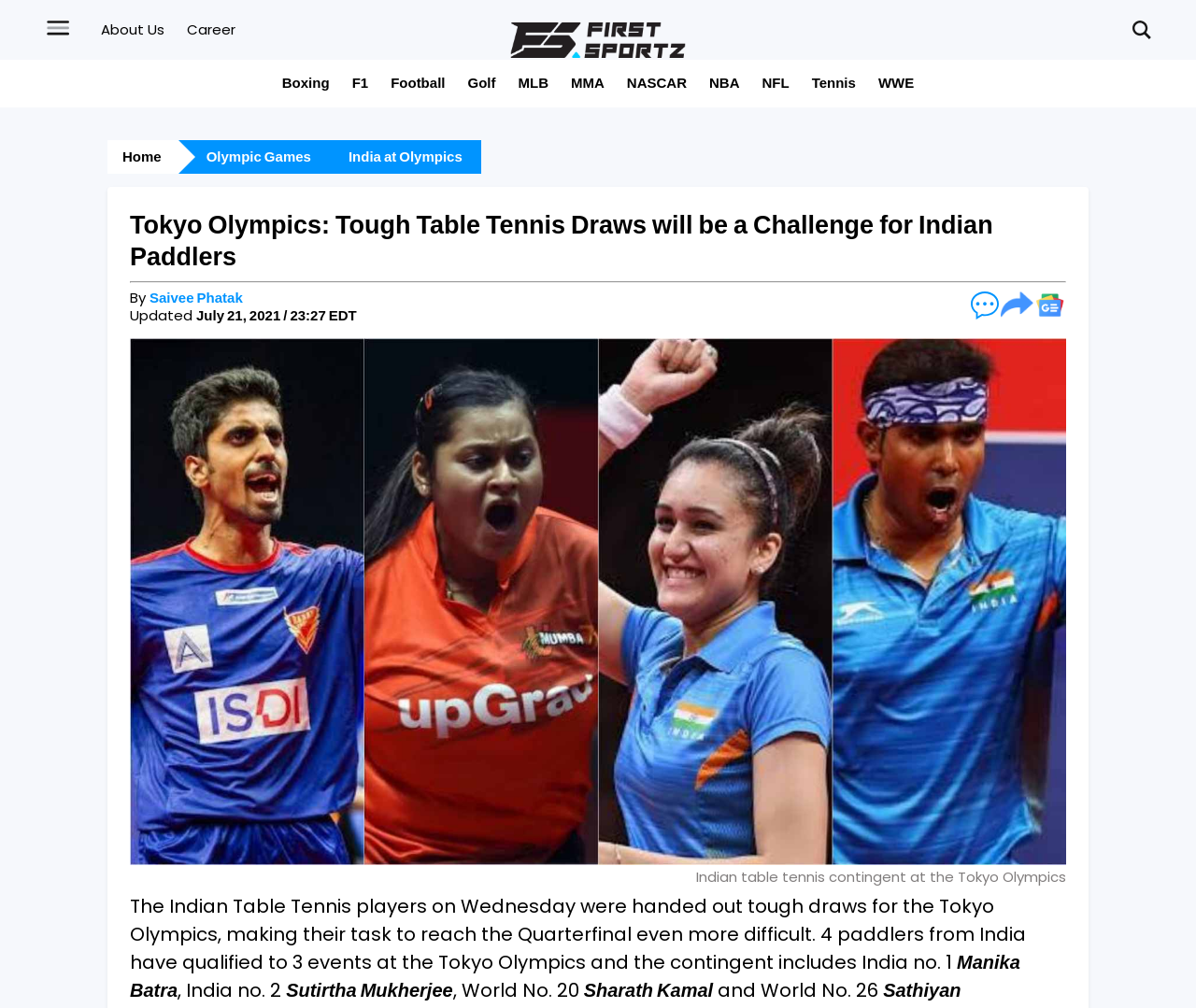Locate and provide the bounding box coordinates for the HTML element that matches this description: "alt="Follow On Google News"".

[0.864, 0.288, 0.891, 0.317]